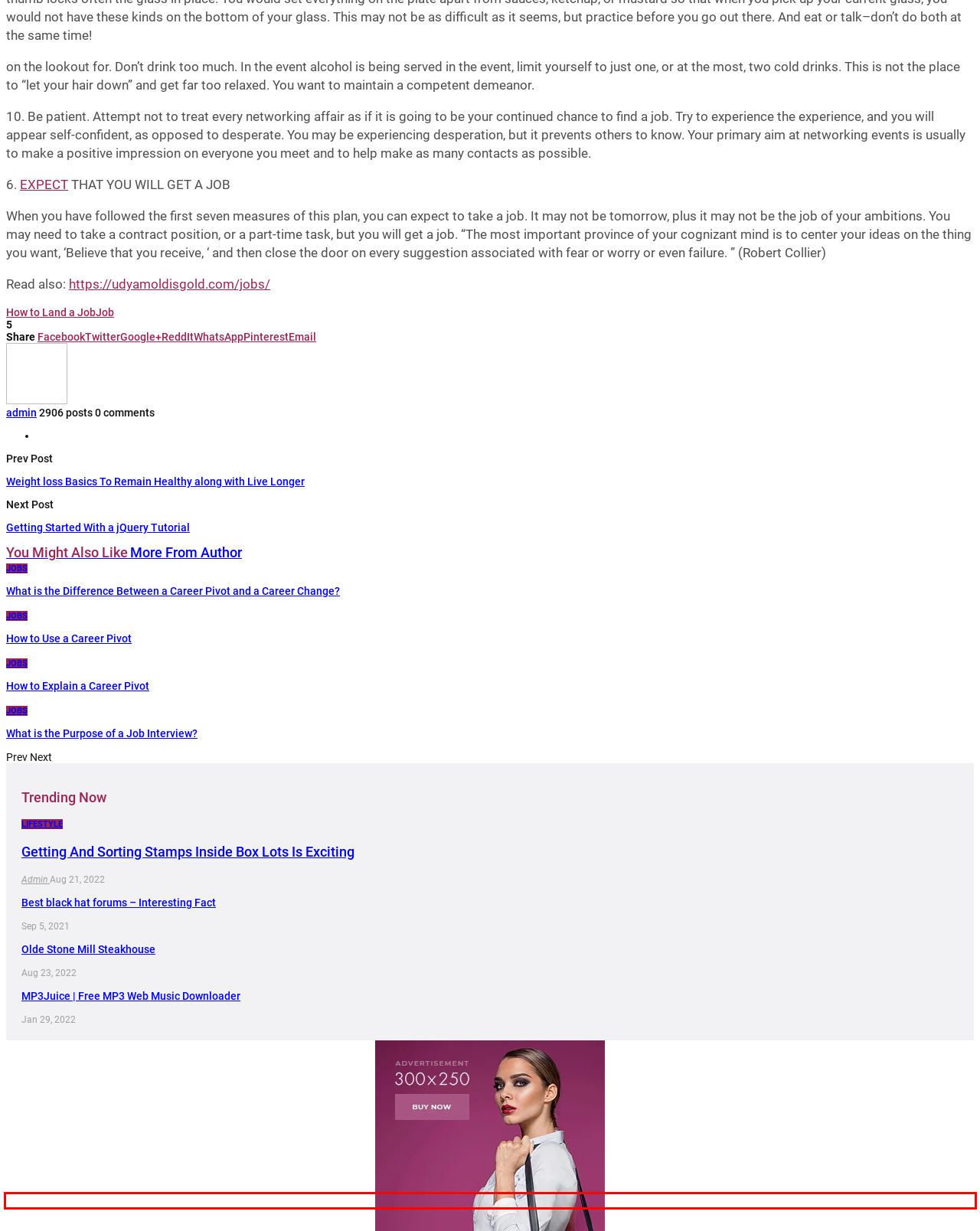There is a UI element on the webpage screenshot marked by a red bounding box. Extract and generate the text content from within this red box.

Udyamoldisgold.com - Valuable Topics for Doing Something New & Different In Your Life. You should try Something New Will Change Your Life. ...